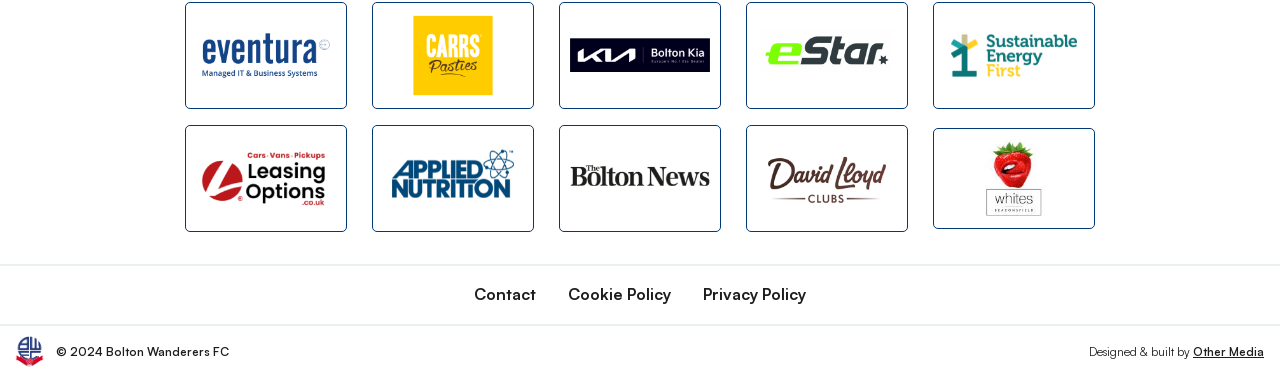Using the element description: "title="Sustainable Energy First"", determine the bounding box coordinates for the specified UI element. The coordinates should be four float numbers between 0 and 1, [left, top, right, bottom].

[0.729, 0.005, 0.855, 0.29]